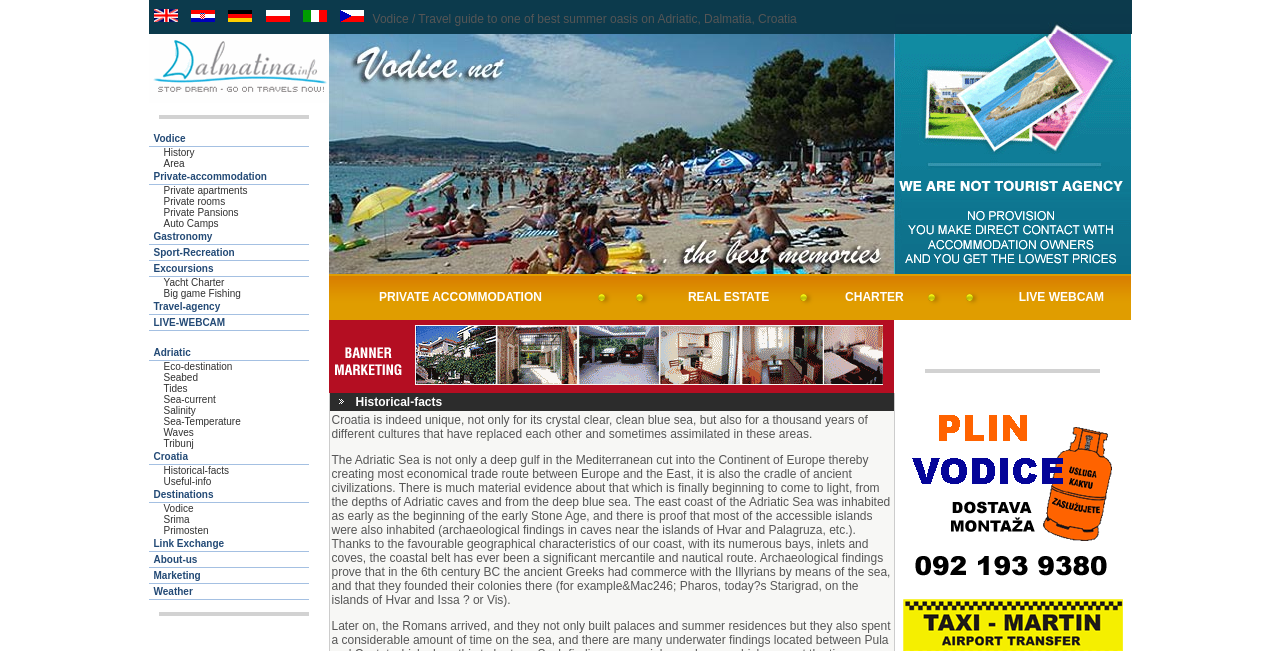What languages are available on this website?
Please answer the question as detailed as possible.

Based on the top navigation bar, there are multiple language options available, including English, Hrvatski, German, Polis, Italian, and Cesky.